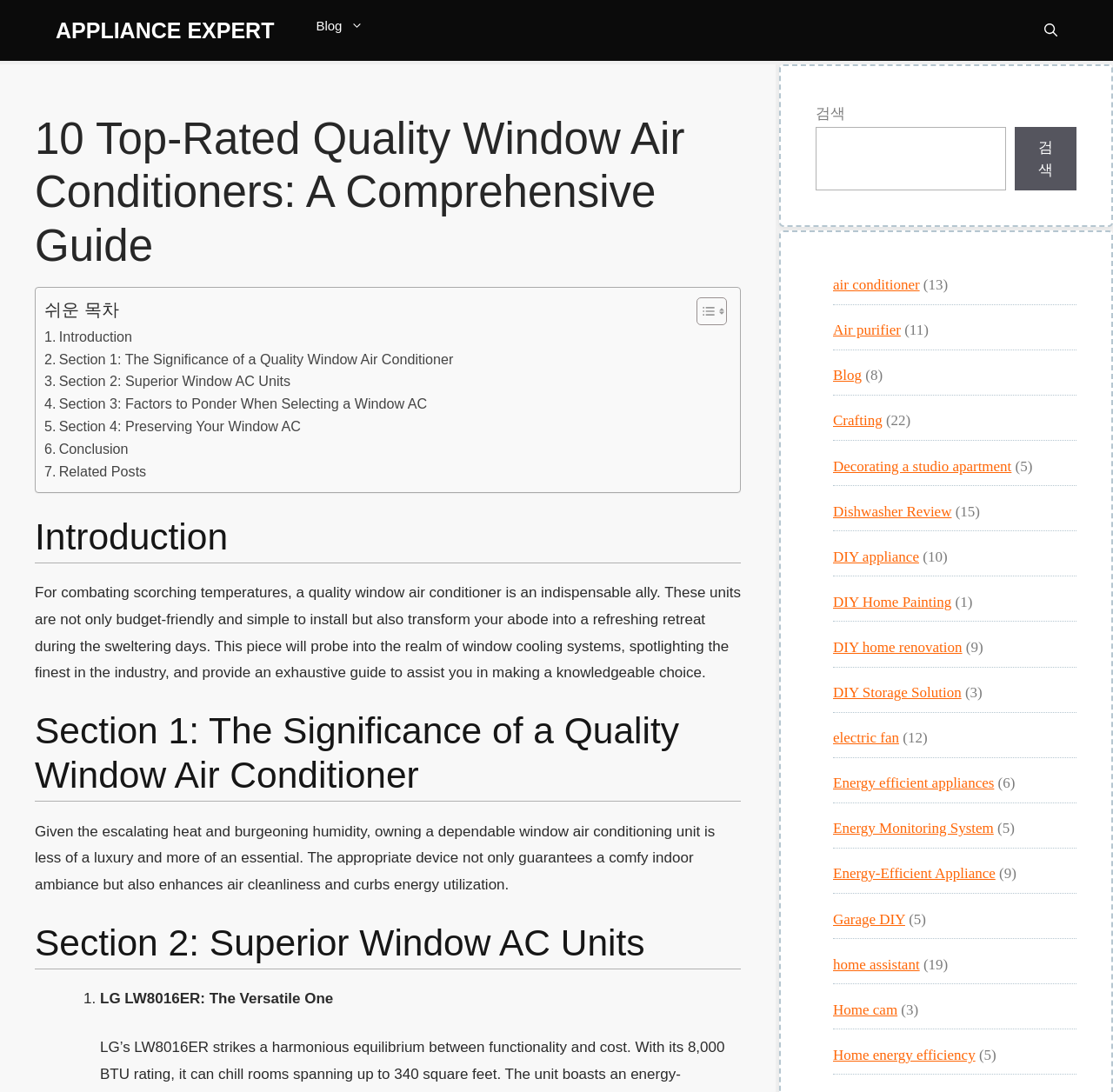What is the name of the first window air conditioner unit mentioned?
Please give a detailed and elaborate explanation in response to the question.

In the Section 2: Superior Window AC Units, the first window air conditioner unit mentioned is LG LW8016ER, which is described as 'The Versatile One'.